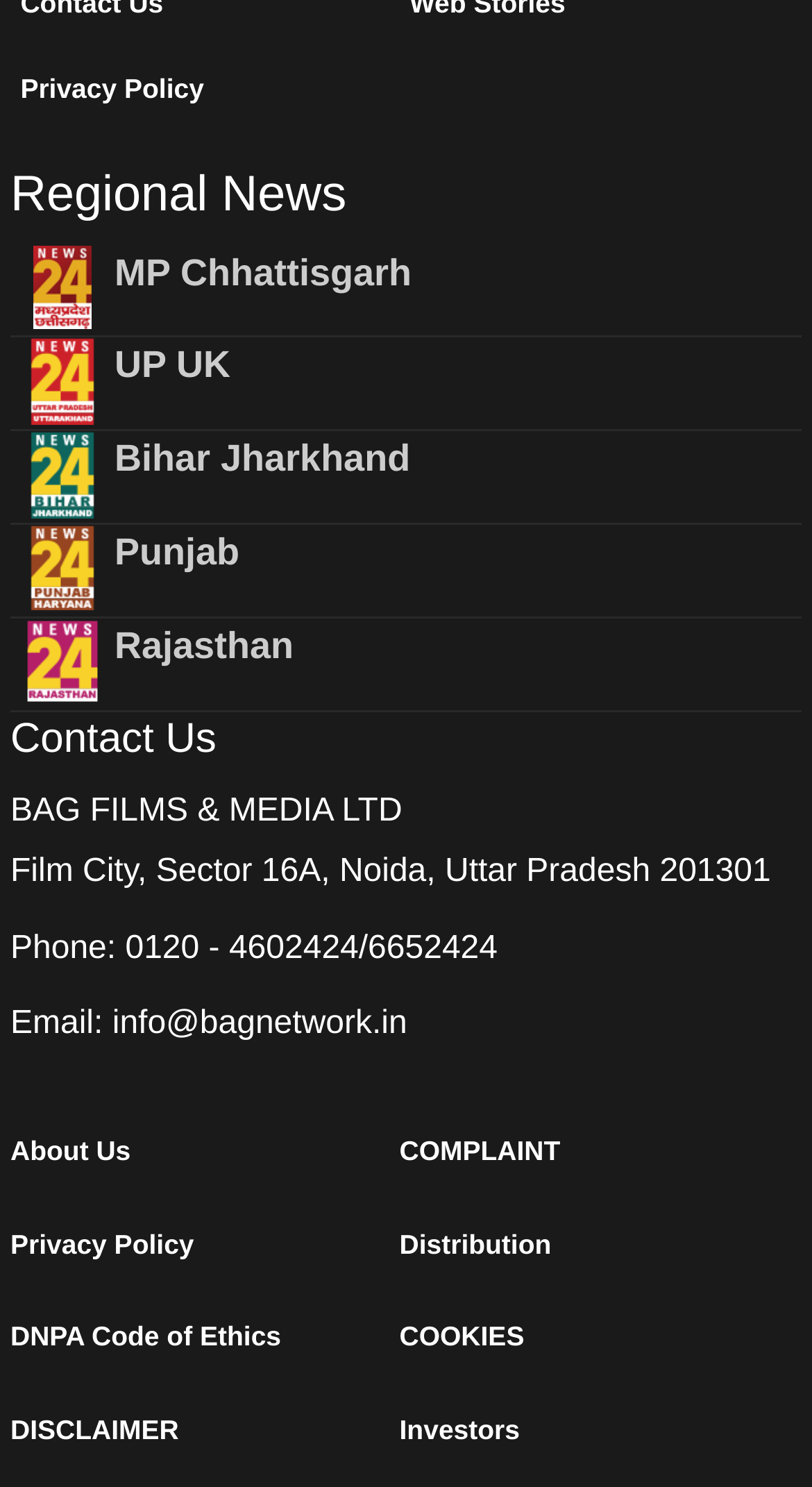Predict the bounding box coordinates of the UI element that matches this description: "0120 - 4602424/6652424". The coordinates should be in the format [left, top, right, bottom] with each value between 0 and 1.

[0.154, 0.626, 0.613, 0.649]